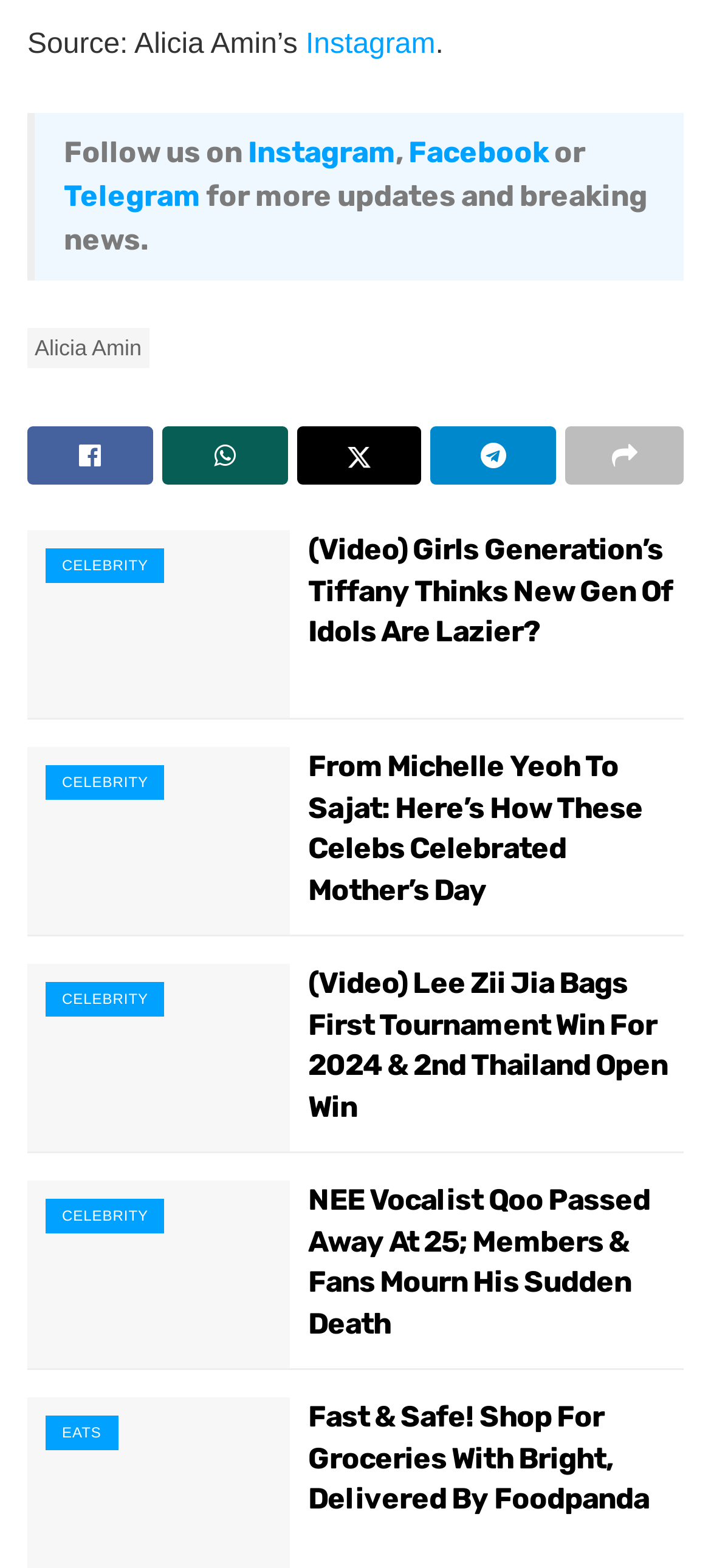What is the name of the vocalist who passed away at 25?
Kindly offer a detailed explanation using the data available in the image.

The article with the heading 'NEE Vocalist Qoo Passed Away At 25; Members & Fans Mourn His Sudden Death' mentions that Qoo, the vocalist of NEE, passed away at the age of 25.